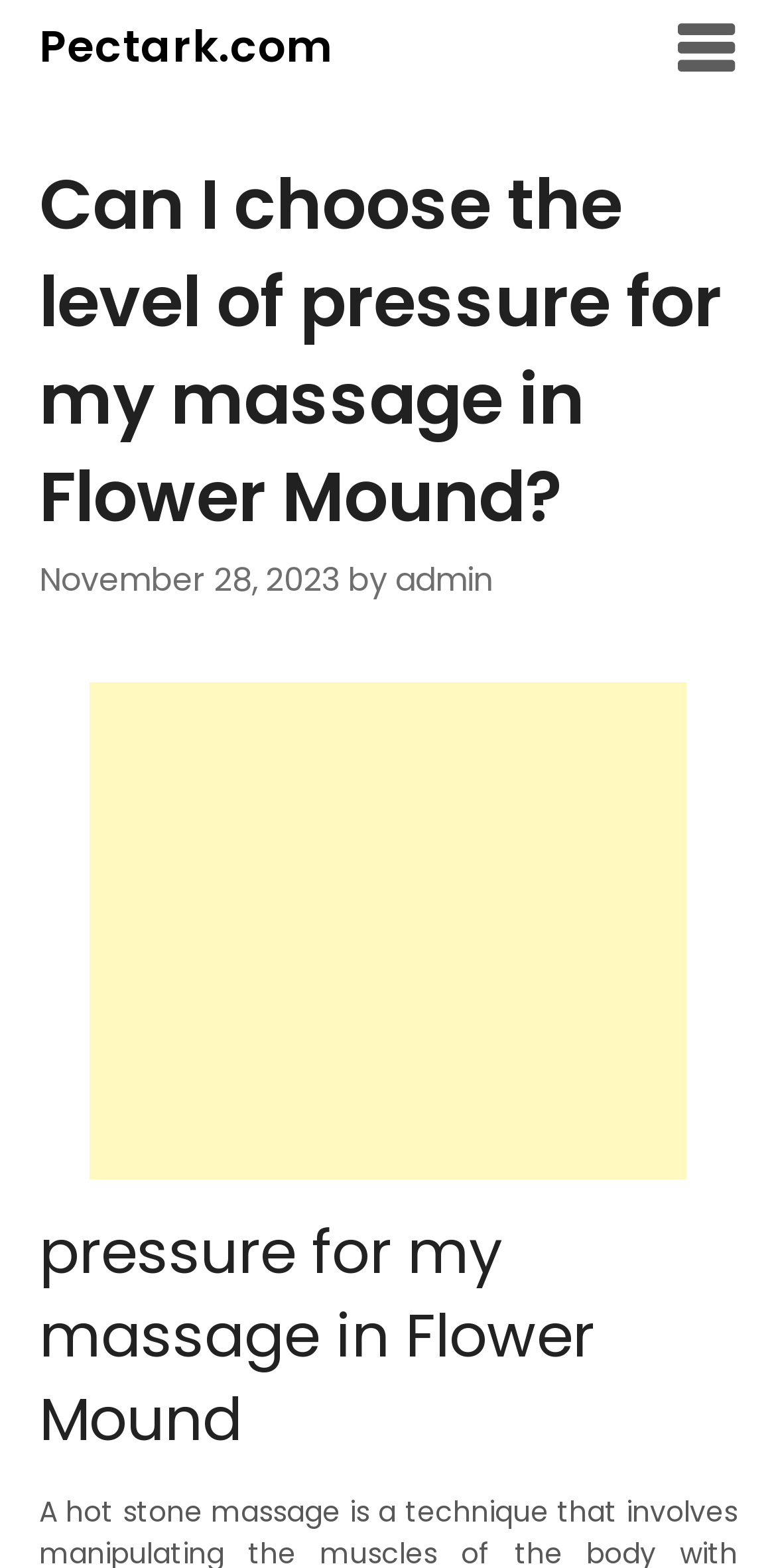What is the website's domain name?
Please look at the screenshot and answer in one word or a short phrase.

Pectark.com